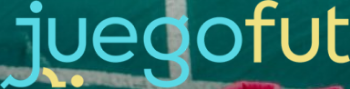Describe the image with as much detail as possible.

The image features the logo for "JuegoFut," a vibrant and playful design that captures the essence of soccer culture. The name is prominently displayed in a bold, dynamic font, with the "juego" part colored in a refreshing blue and the "fut" in a cheerful yellow. This design is set against a background that suggests a soccer field, enhancing the theme of the sport. The logo symbolizes the excitement and passion of soccer, appealing to enthusiasts of all ages and further emphasizing the community and social aspects of the game. Overall, the imagery reflects a fun and engaging platform focused on soccer.